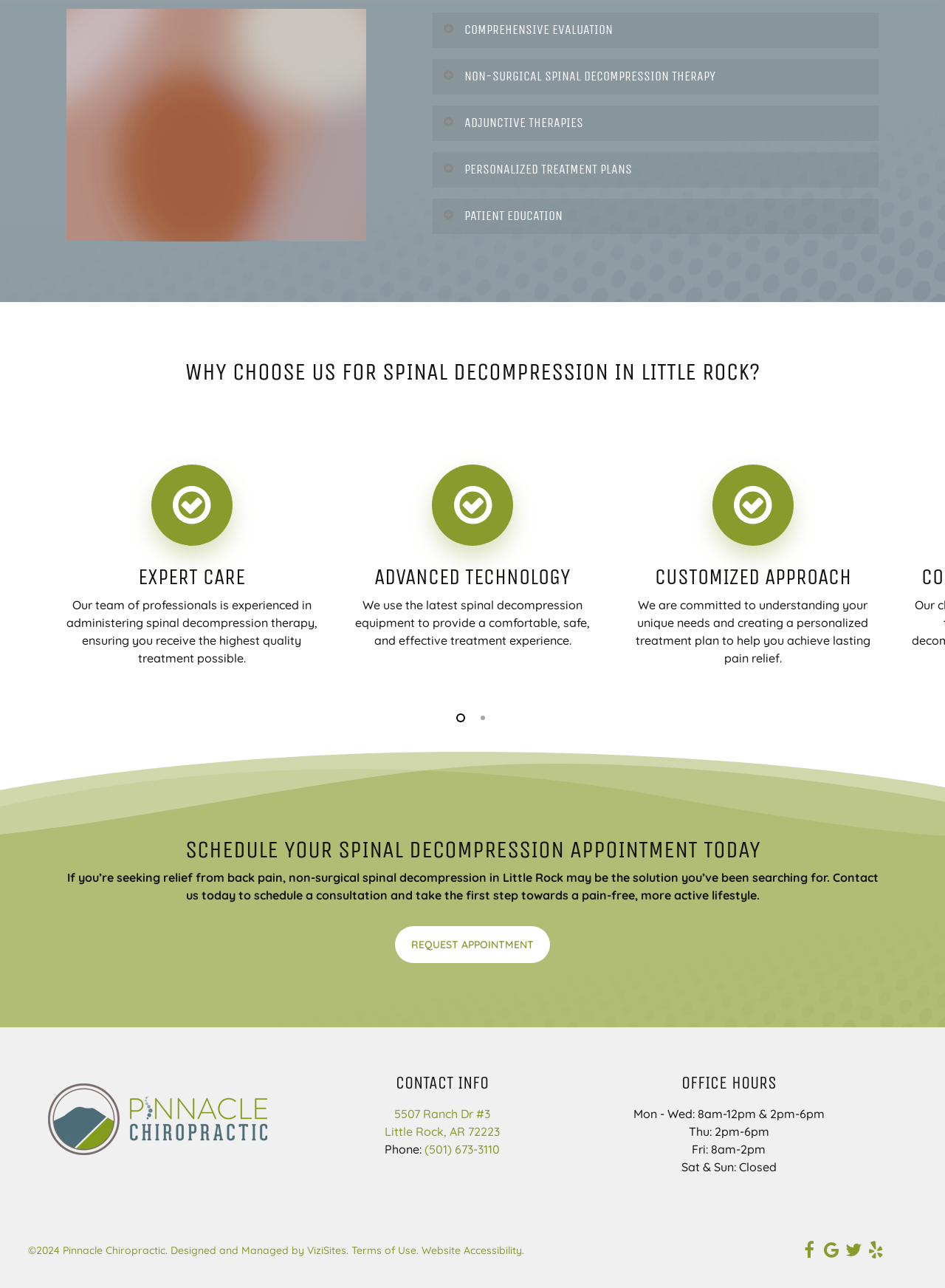Could you indicate the bounding box coordinates of the region to click in order to complete this instruction: "Schedule a consultation by clicking the link".

[0.07, 0.633, 0.93, 0.653]